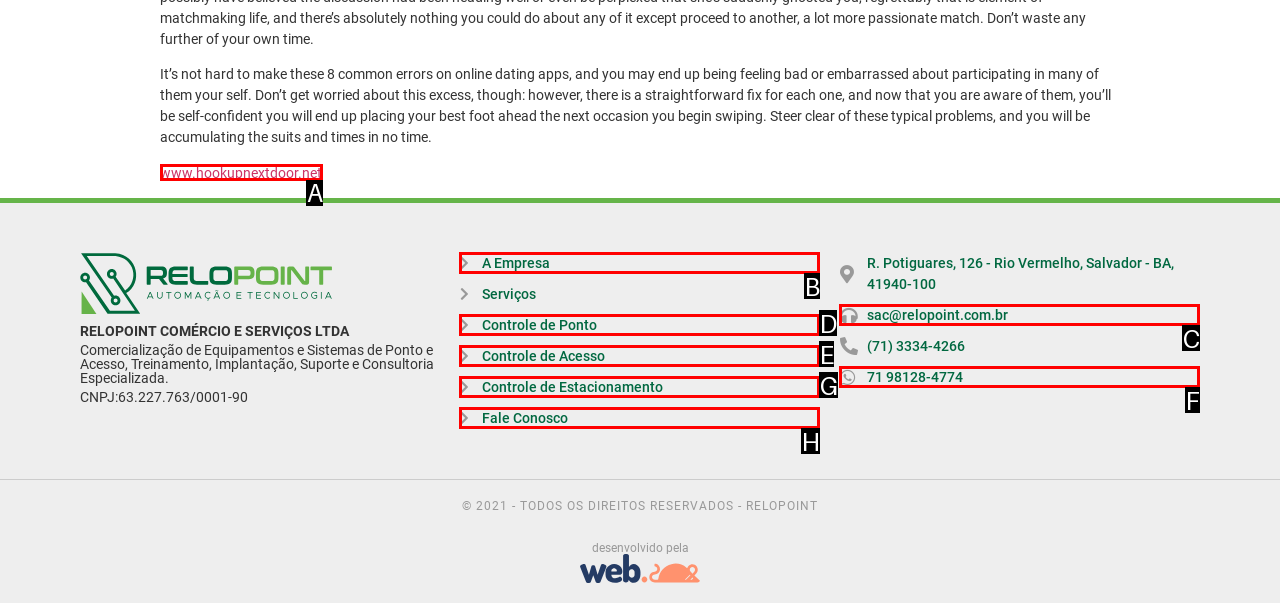Tell me which option I should click to complete the following task: Go to post about Ransomware Attack in Florida
Answer with the option's letter from the given choices directly.

None